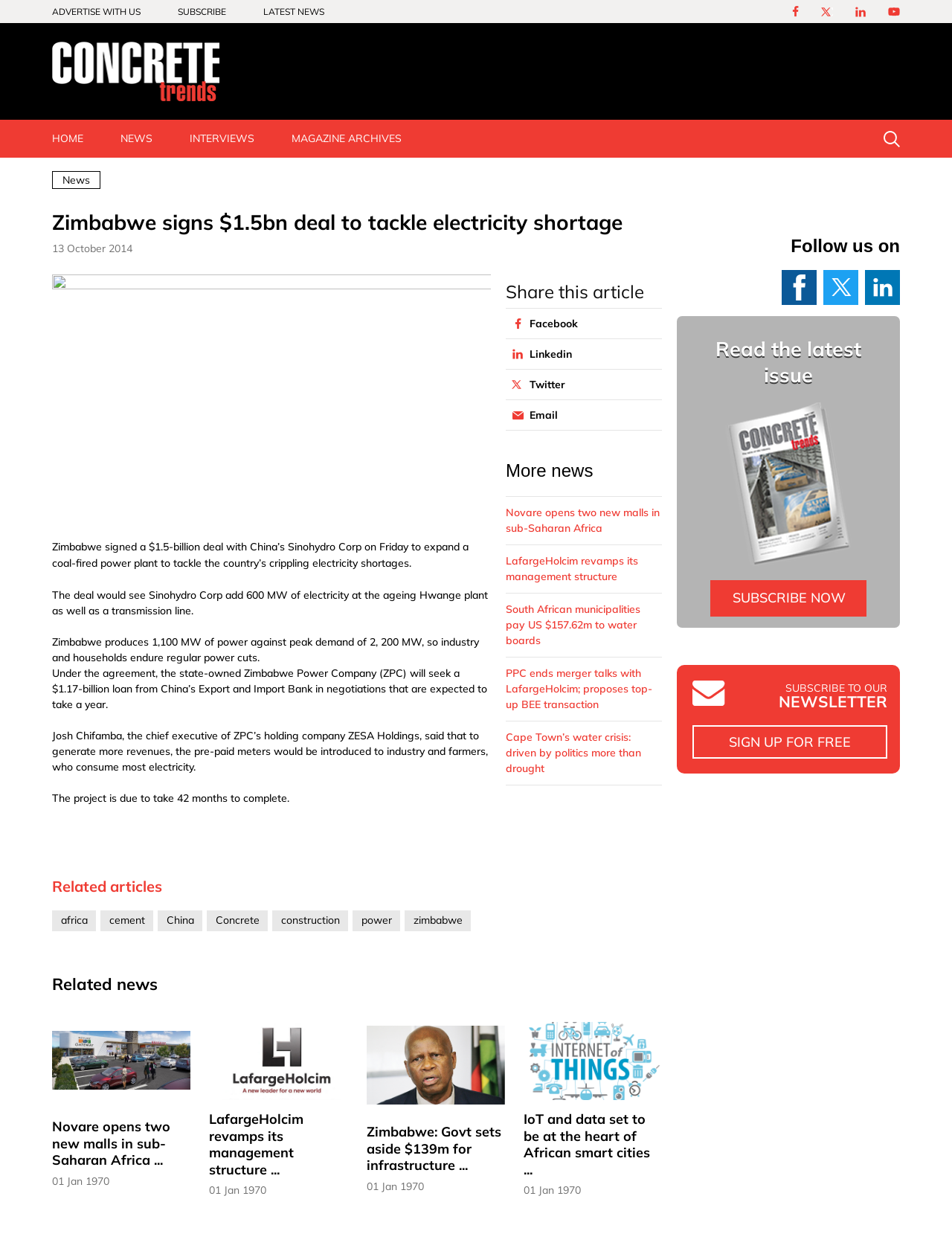How long will the project take to complete?
Answer the question with a thorough and detailed explanation.

I found the answer by reading the fifth paragraph of the article, which states that the project is due to take 42 months to complete.